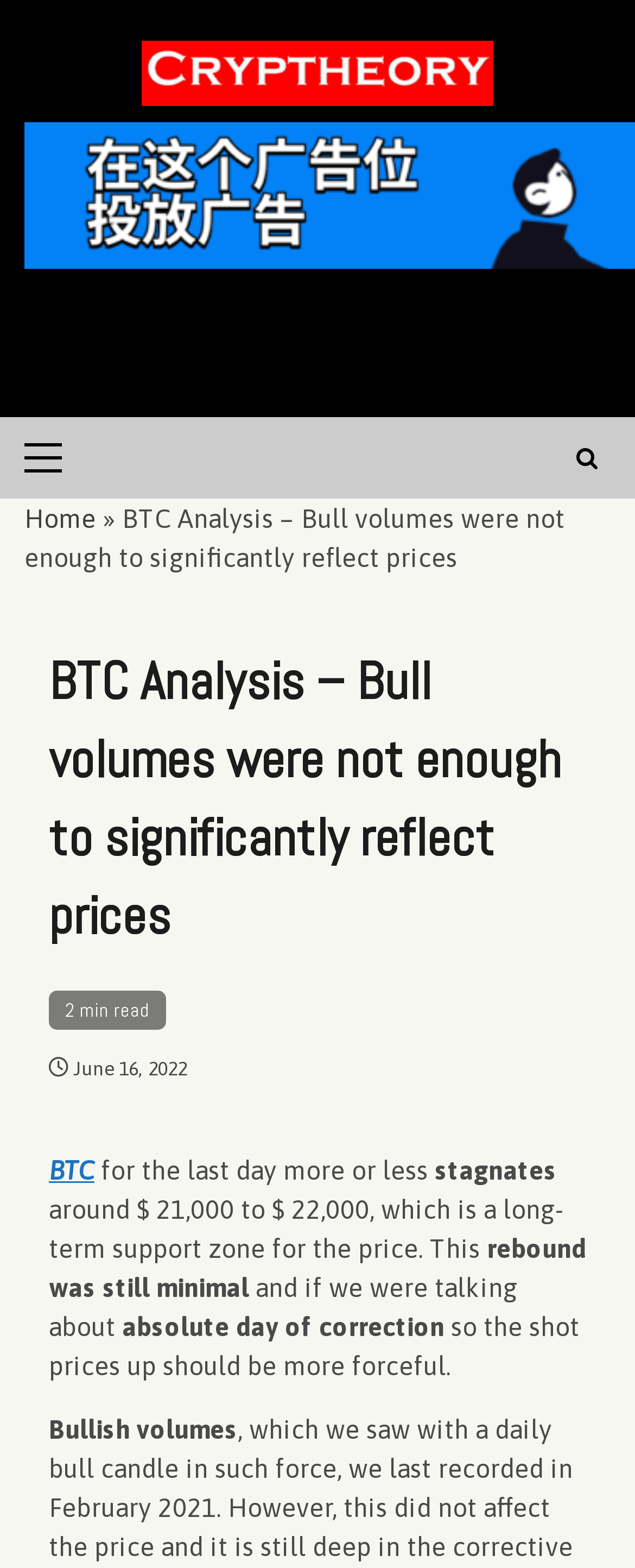What is the topic of the article?
Using the visual information, answer the question in a single word or phrase.

BTC Analysis